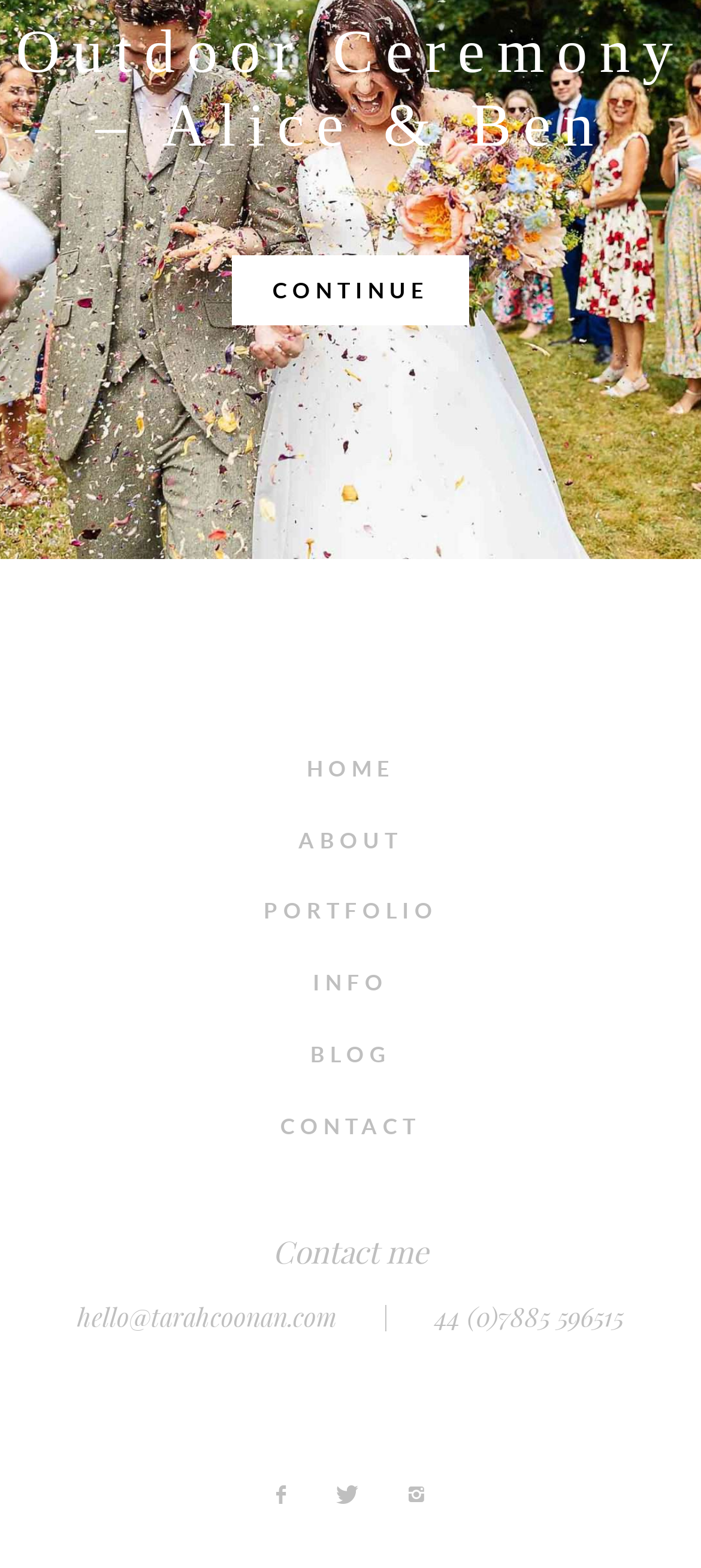How many navigation links are there?
Look at the image and respond with a single word or a short phrase.

6